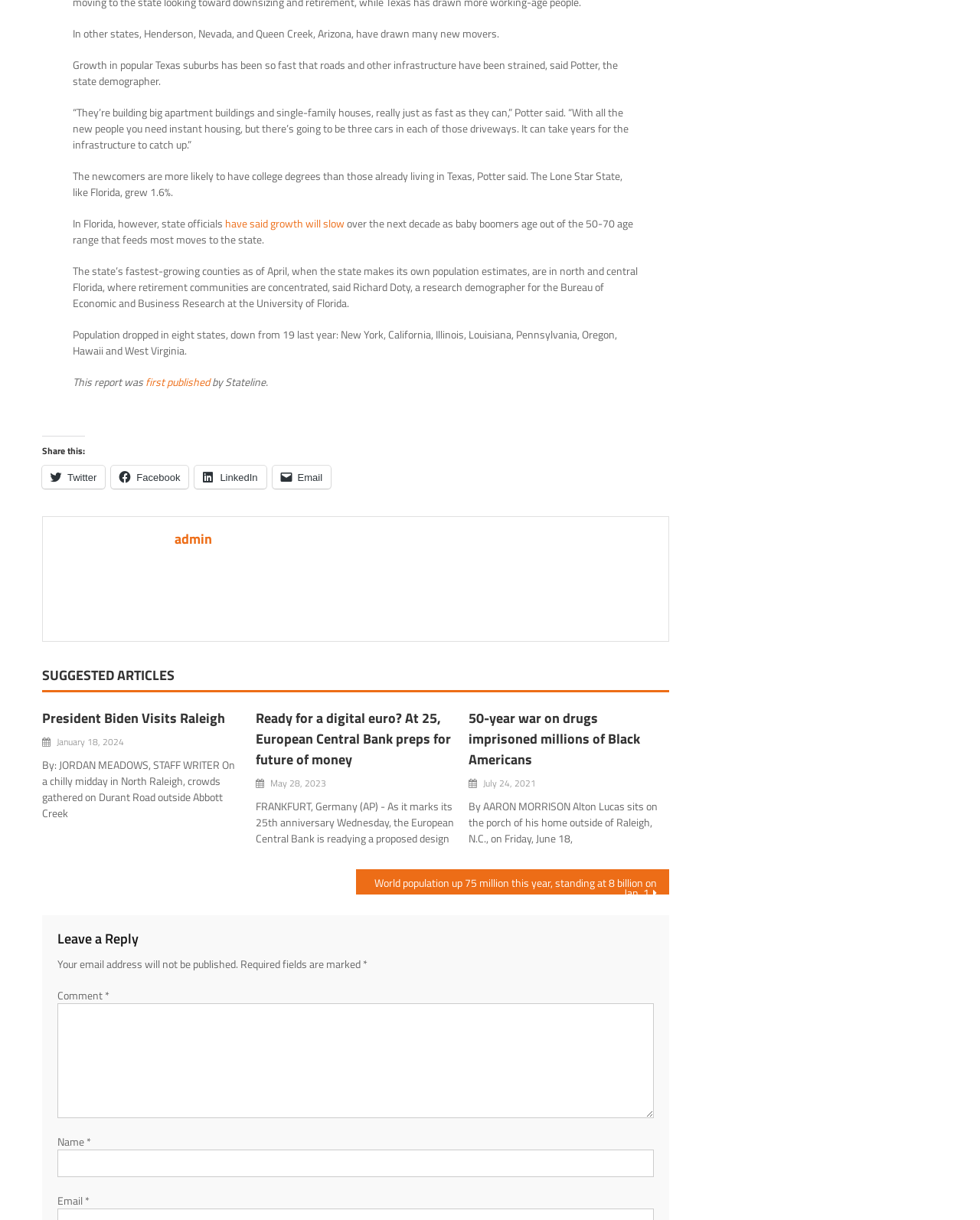Using the webpage screenshot, find the UI element described by first published. Provide the bounding box coordinates in the format (top-left x, top-left y, bottom-right x, bottom-right y), ensuring all values are floating point numbers between 0 and 1.

[0.148, 0.306, 0.214, 0.32]